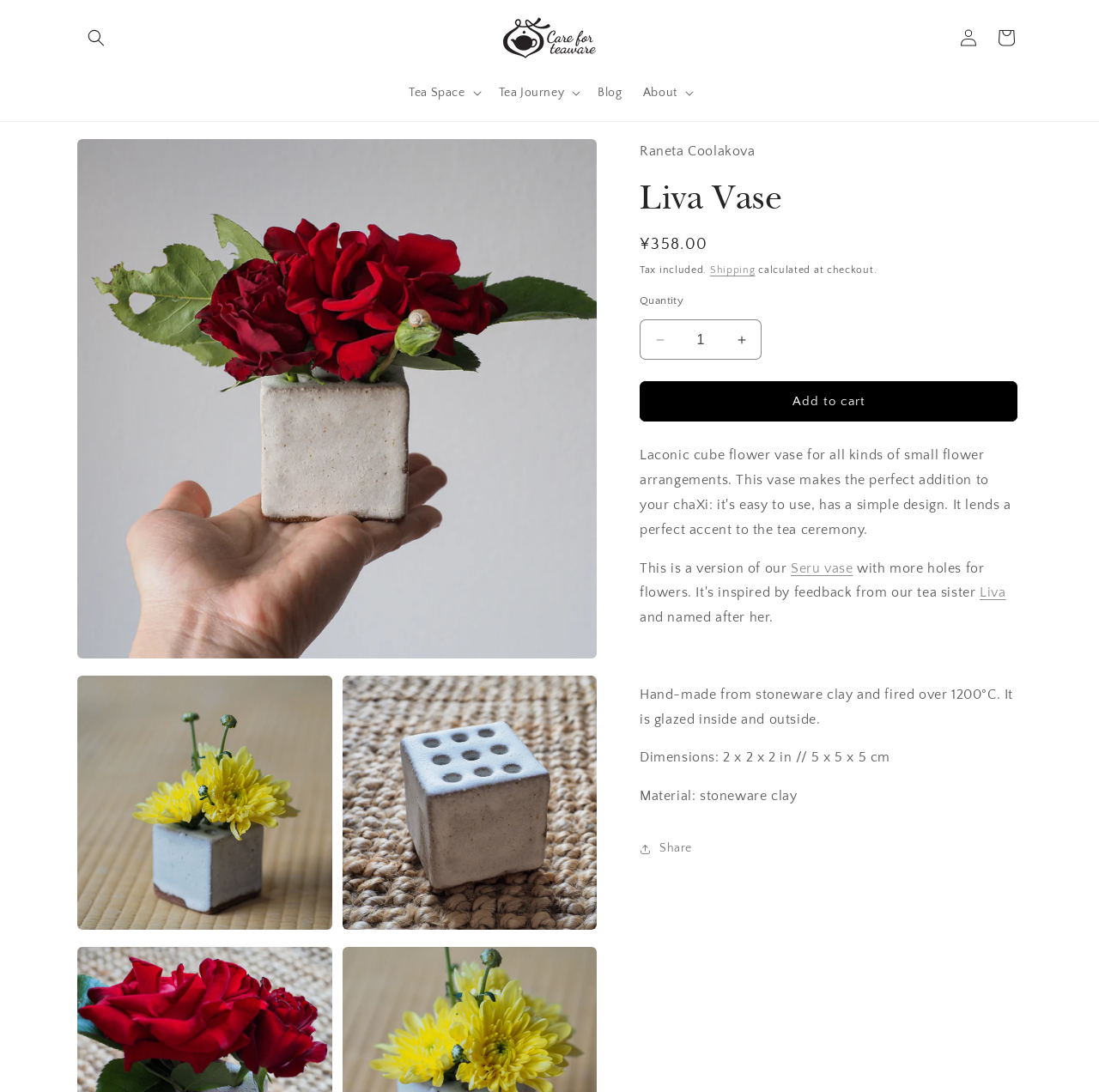Specify the bounding box coordinates of the region I need to click to perform the following instruction: "View 'Care for teaware'". The coordinates must be four float numbers in the range of 0 to 1, i.e., [left, top, right, bottom].

[0.451, 0.009, 0.549, 0.06]